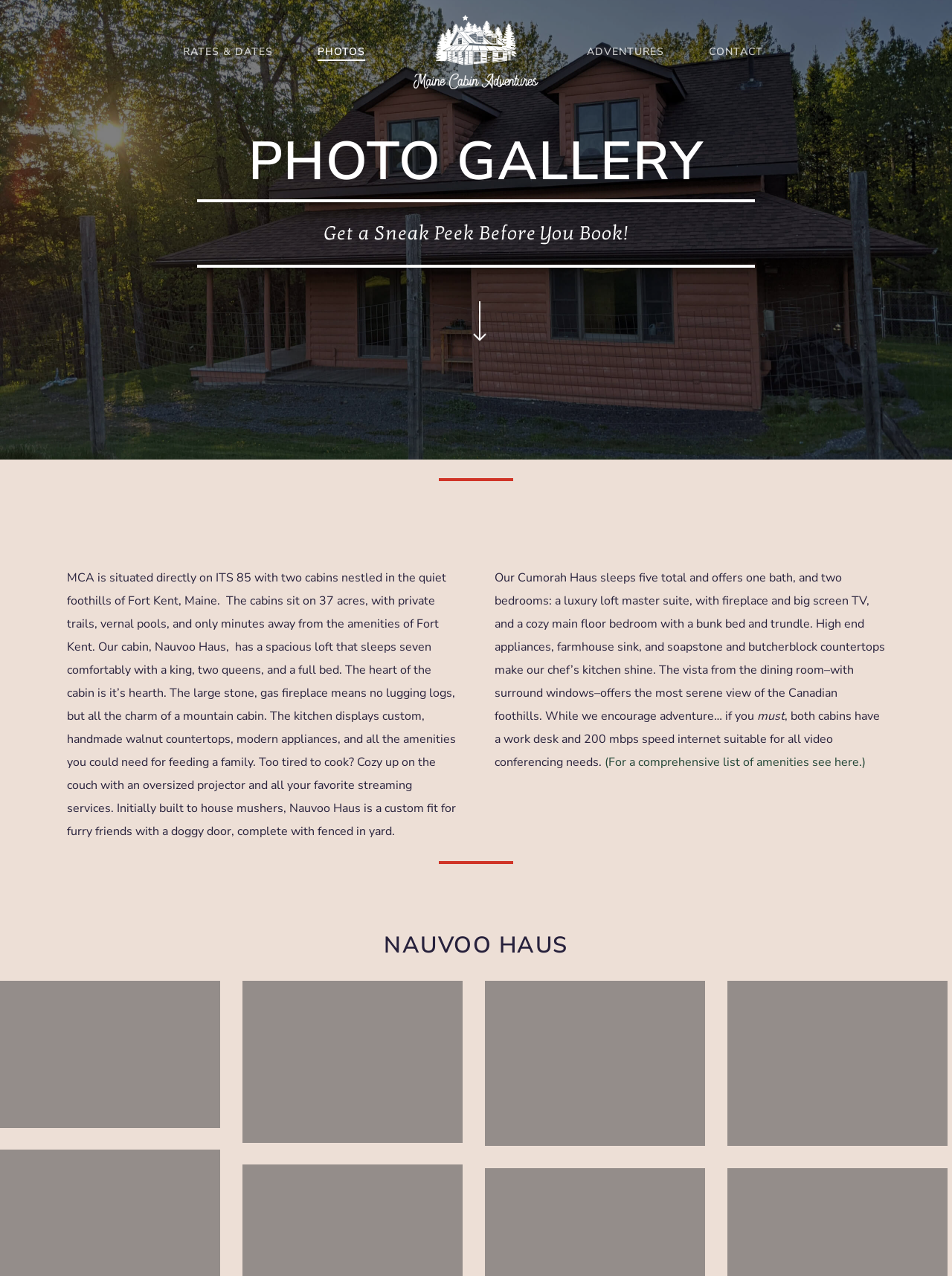Based on the image, please elaborate on the answer to the following question:
What is the speed of the internet in the cabins?

I found the information about the internet speed in the text description of the cabins, which states that both cabins have a work desk and 200 mbps speed internet suitable for all video conferencing needs.